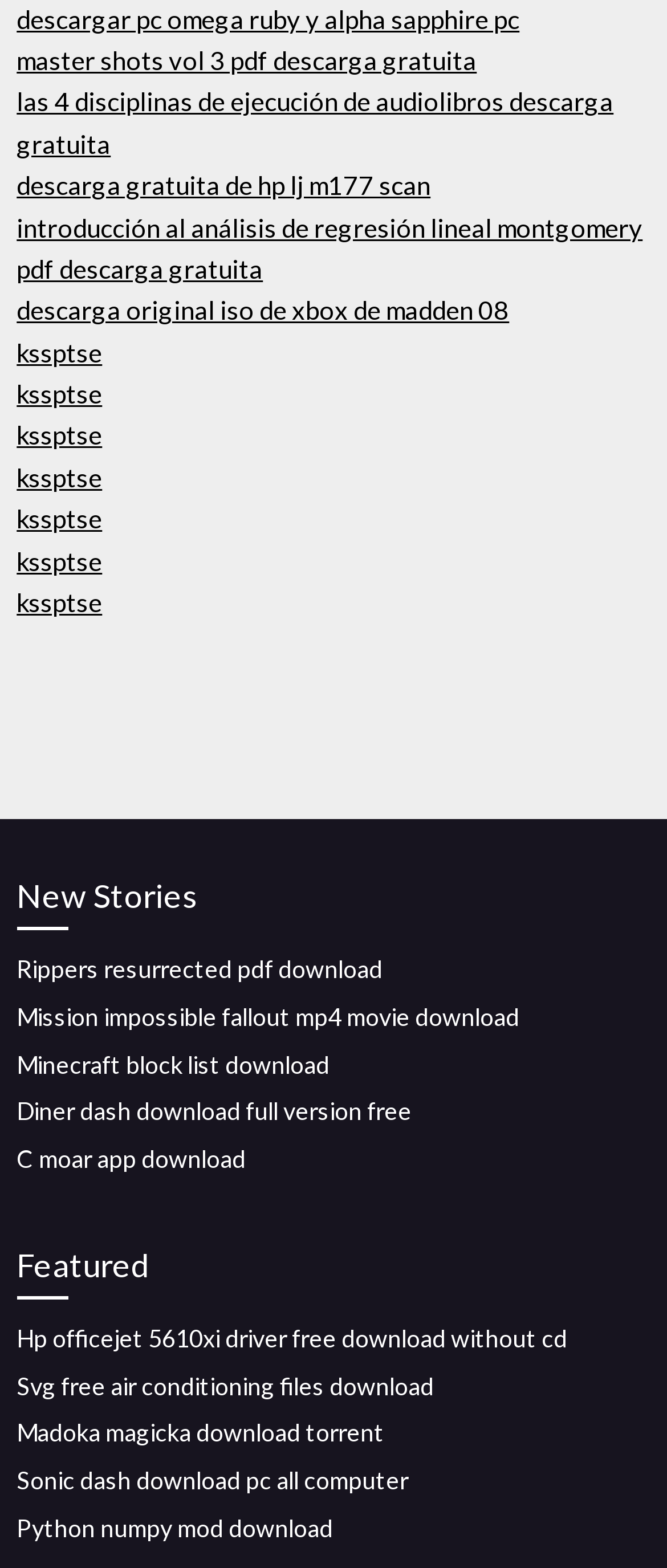Please identify the bounding box coordinates for the region that you need to click to follow this instruction: "download Minecraft block list".

[0.025, 0.669, 0.494, 0.688]